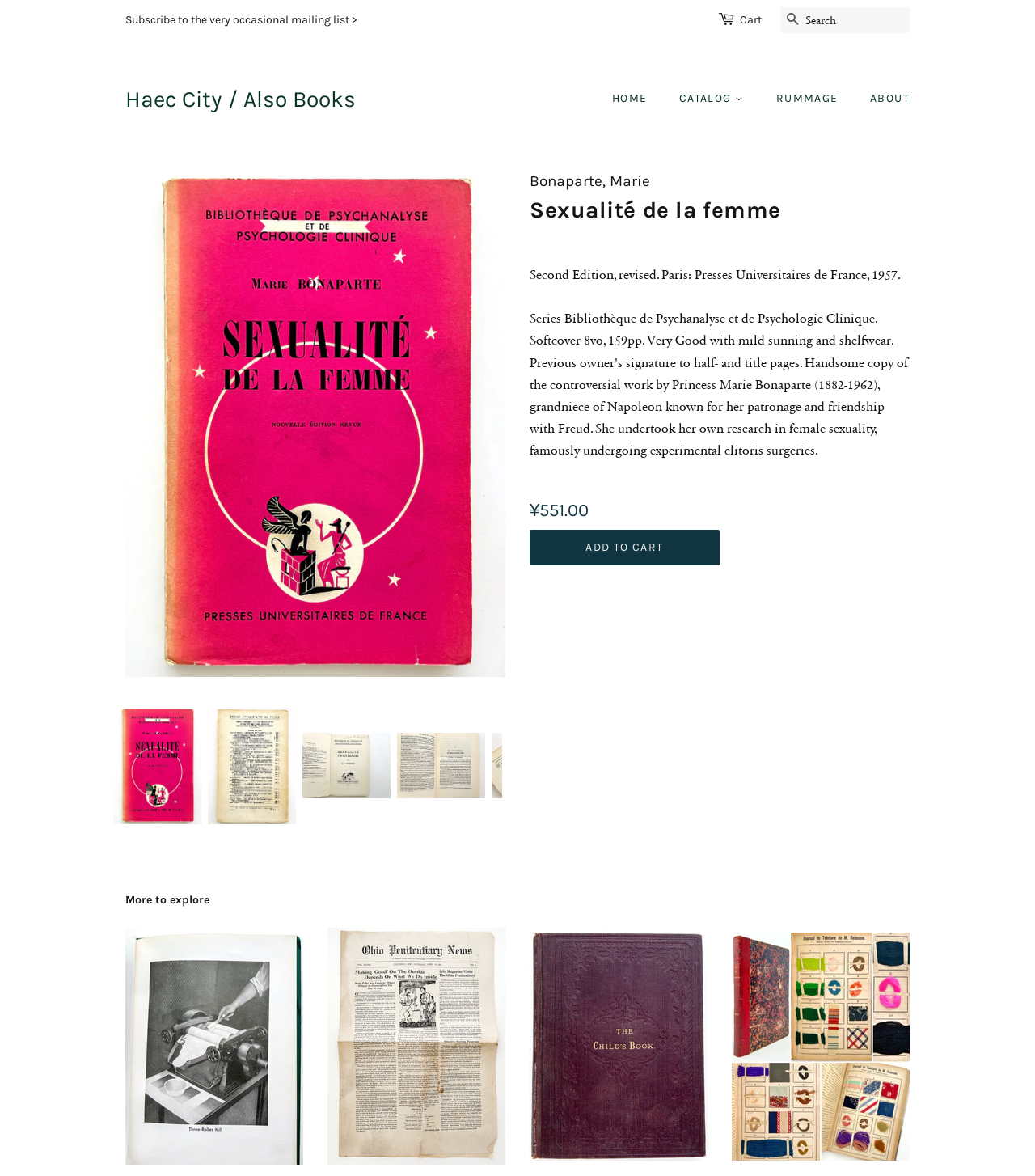Highlight the bounding box coordinates of the region I should click on to meet the following instruction: "Subscribe to the mailing list".

[0.121, 0.011, 0.345, 0.023]